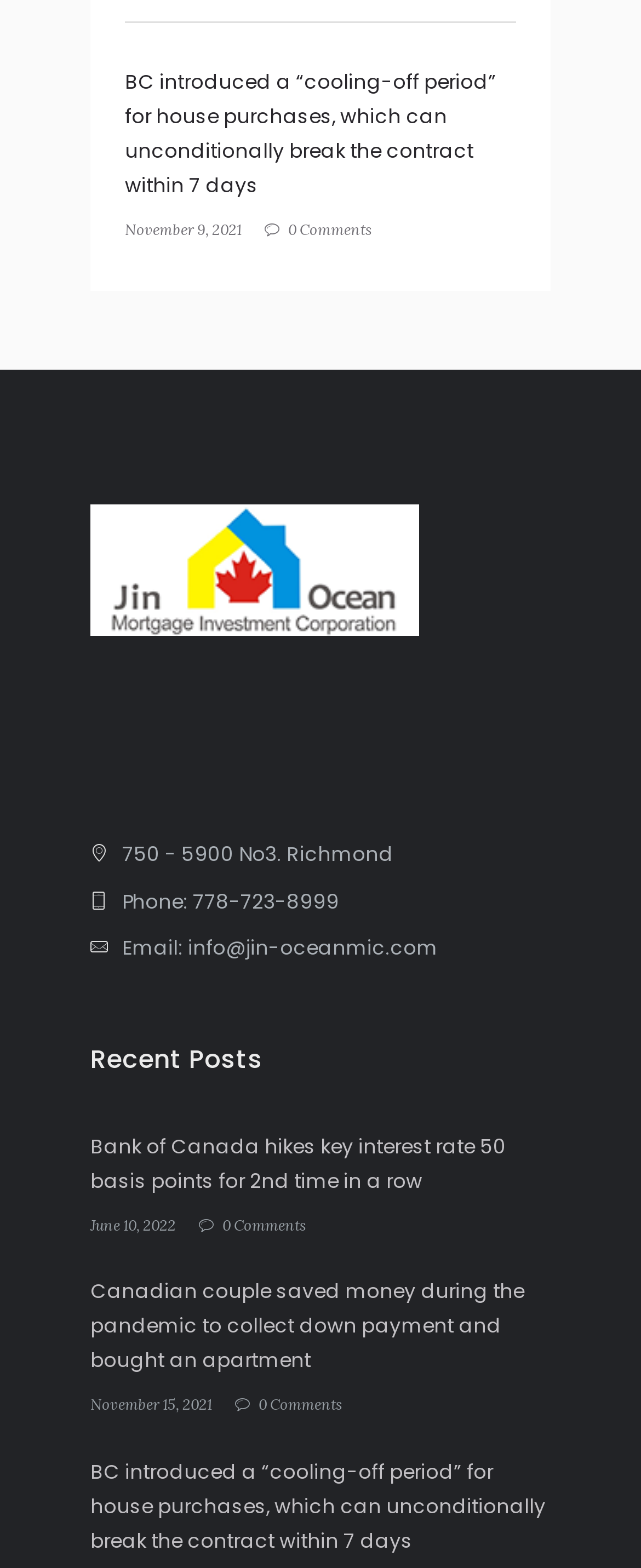Please identify the bounding box coordinates of the region to click in order to complete the task: "View the image". The coordinates must be four float numbers between 0 and 1, specified as [left, top, right, bottom].

[0.141, 0.322, 0.654, 0.406]